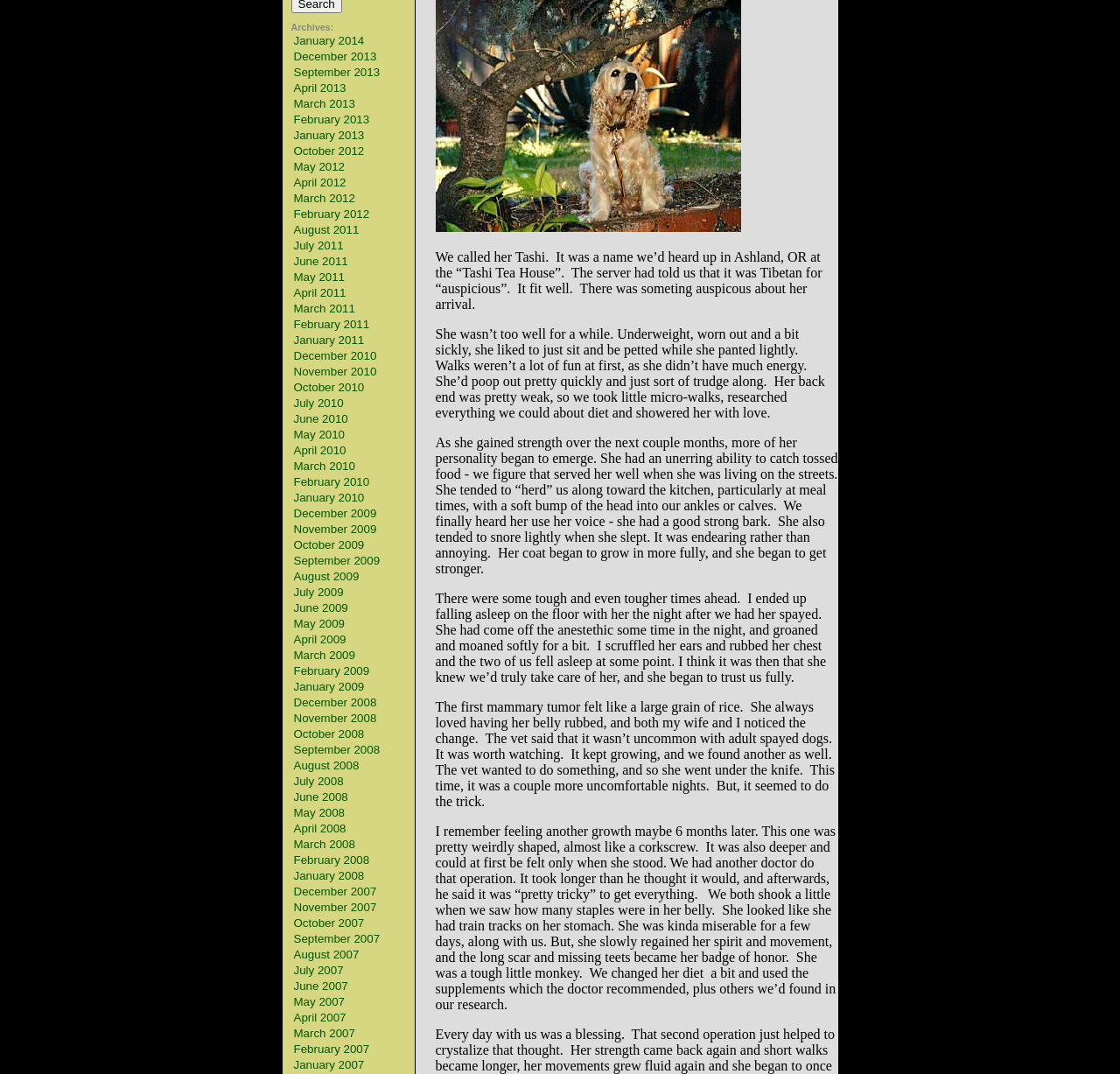Please respond to the question with a concise word or phrase:
How many links are there on the webpage?

87